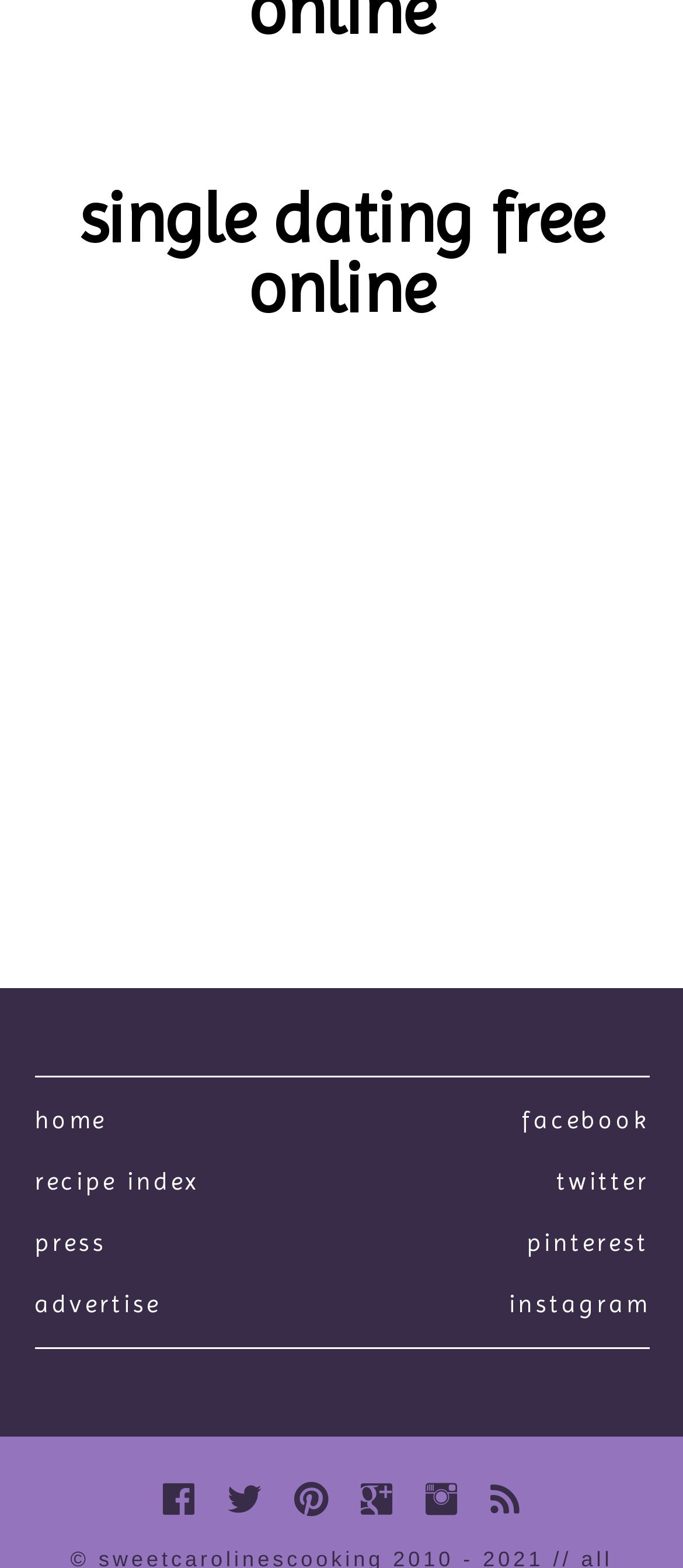Find the bounding box coordinates of the element you need to click on to perform this action: 'visit recipe index'. The coordinates should be represented by four float values between 0 and 1, in the format [left, top, right, bottom].

[0.05, 0.734, 0.5, 0.773]